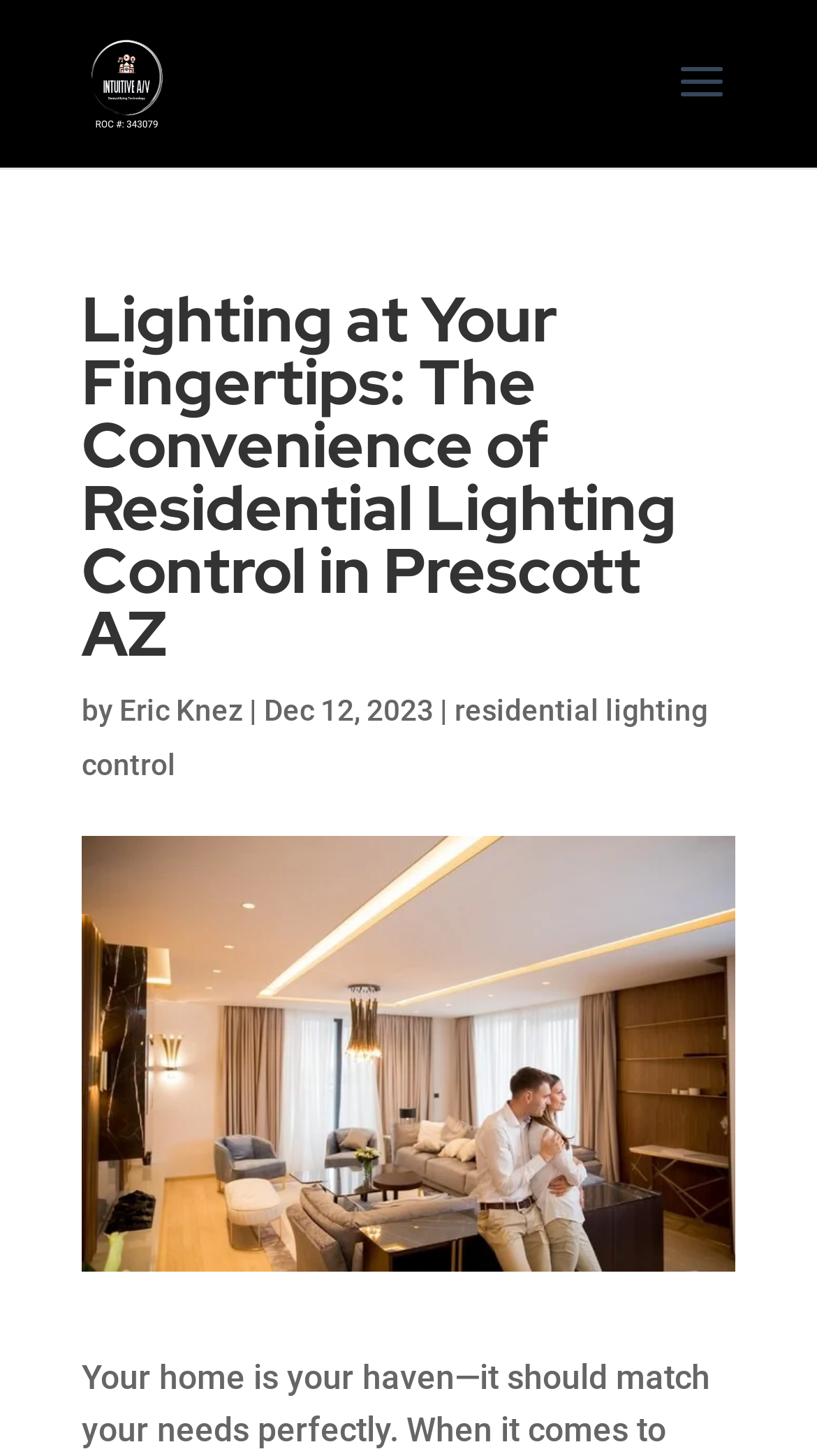What is the related topic mentioned in the article?
Provide a concise answer using a single word or phrase based on the image.

Intuitive A/V